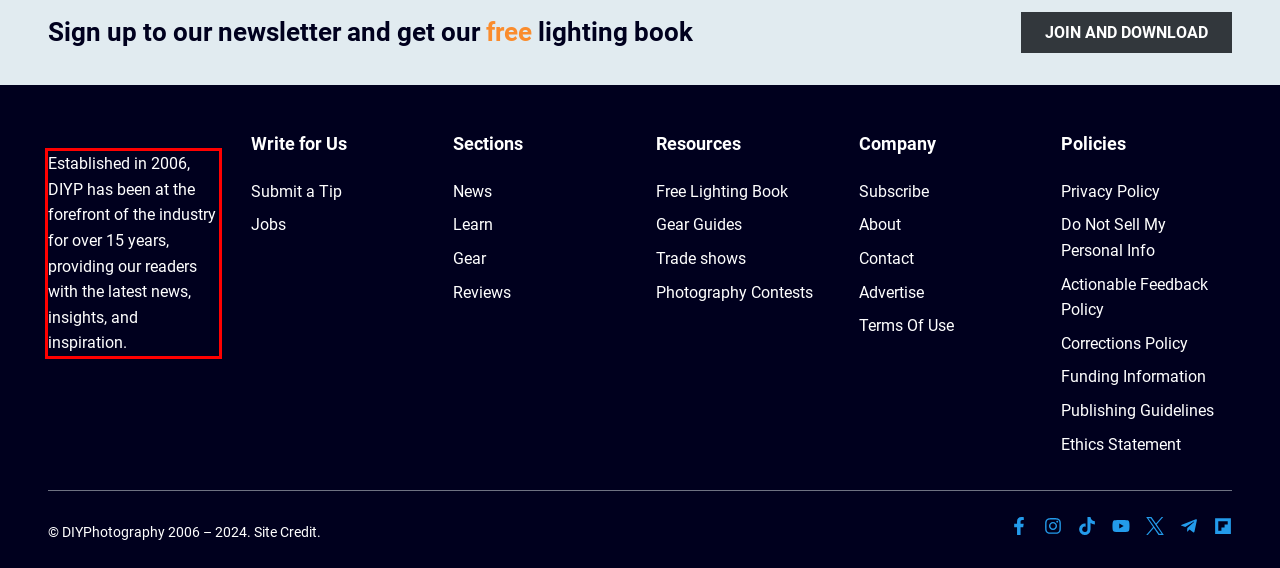You are given a screenshot with a red rectangle. Identify and extract the text within this red bounding box using OCR.

Established in 2006, DIYP has been at the forefront of the industry for over 15 years, providing our readers with the latest news, insights, and inspiration.